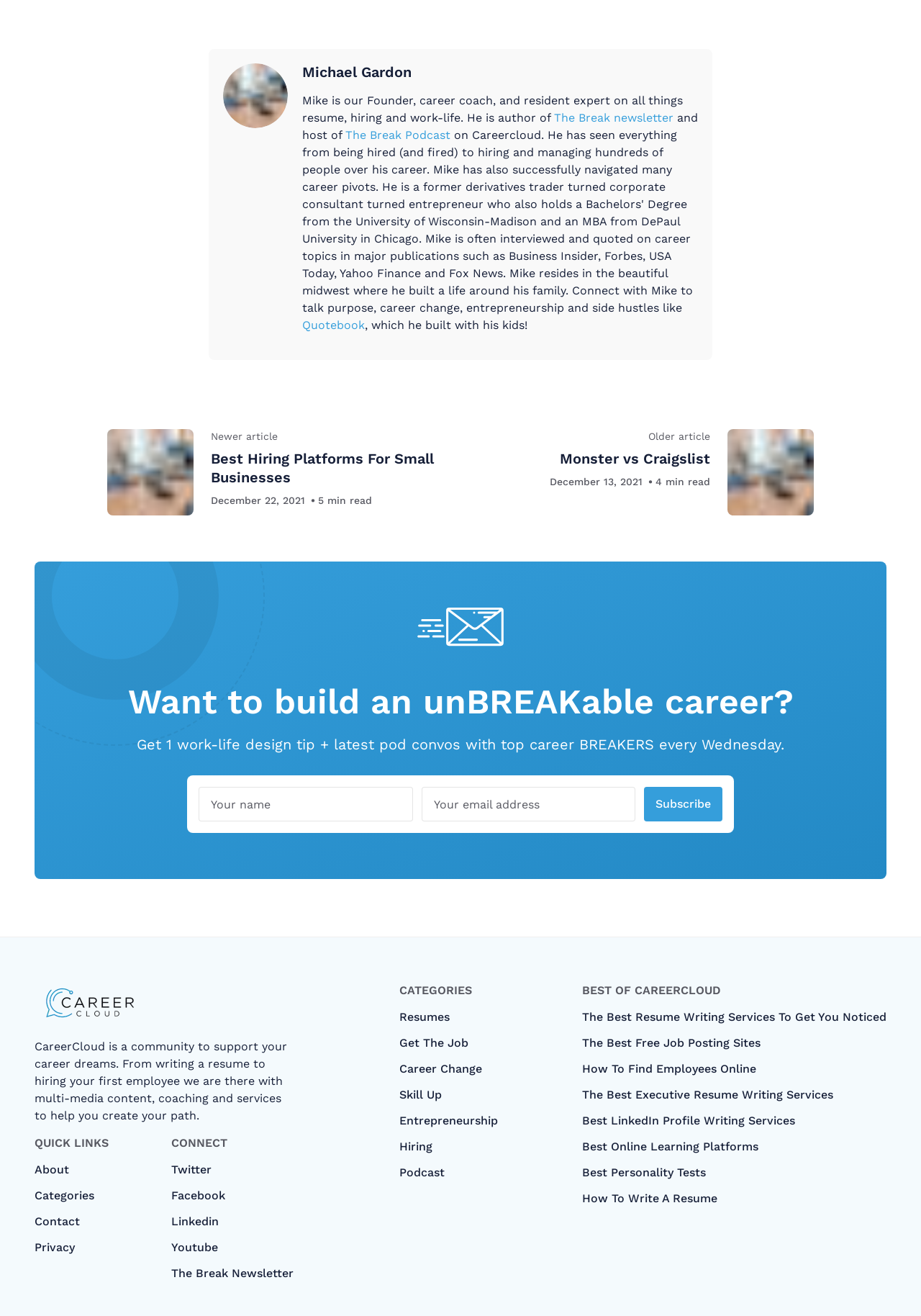What is the topic of the article 'Best Hiring Platforms For Small Businesses'?
Using the visual information, reply with a single word or short phrase.

Hiring